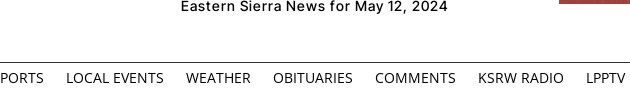What are the local radio options?
Based on the image, answer the question in a detailed manner.

The local radio options can be found in the navigation menu below the heading, which provides direct links to various categories, including local radio options, specifically 'KSRW RADIO'.